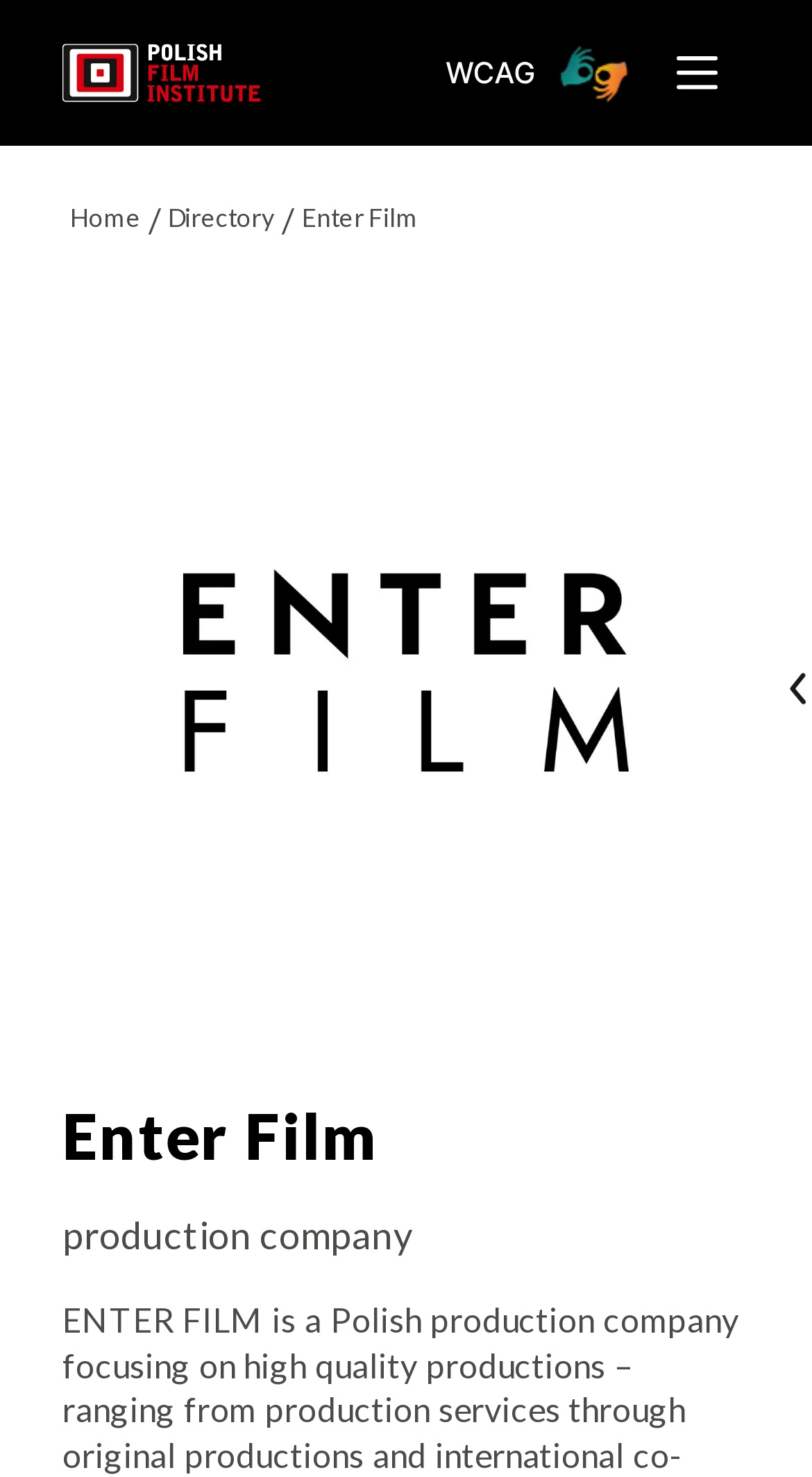Write an extensive caption that covers every aspect of the webpage.

The webpage is about Film Commission Poland, with a prominent logo of the Polish Film Institute at the top left corner. Below the logo, there are three buttons: "Show accessibility configuration menu", "Show an informative video in sign language", and "Close menu", aligned horizontally. 

To the right of these buttons, there are three links: "Home", "Directory", and "Enter Film", which are part of the main navigation menu. The "Enter Film" link has a related image below it, which is a Facebook profile picture. 

Below the navigation menu, there is a heading "Enter Film" followed by a description "Company category: 'production company'." On the right side of the page, there is a large image that spans almost the entire width of the page.

Further down, there is a section about cookies, with a heading "Akceptacja plików Cookies" (Acceptance of Cookies). This section includes a paragraph of text explaining the use of cookies on the website, followed by a link to the "Polityce Prywatności" (Privacy Policy). Below this, there is another paragraph of text and three buttons: "Cookies Settings", "Allow For Necessary", and "Save And Close".